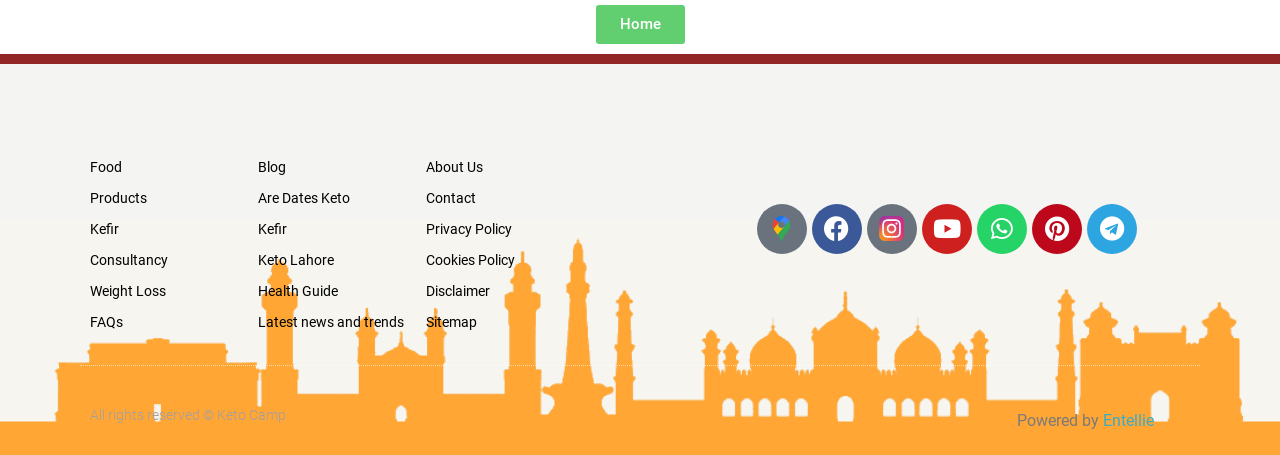What type of content is available in the 'Blog' section?
Based on the image, answer the question with as much detail as possible.

The 'Blog' link is provided on the webpage, suggesting that it contains articles or blog posts related to keto diet, keto products, or keto lifestyle, although the exact content is not specified.